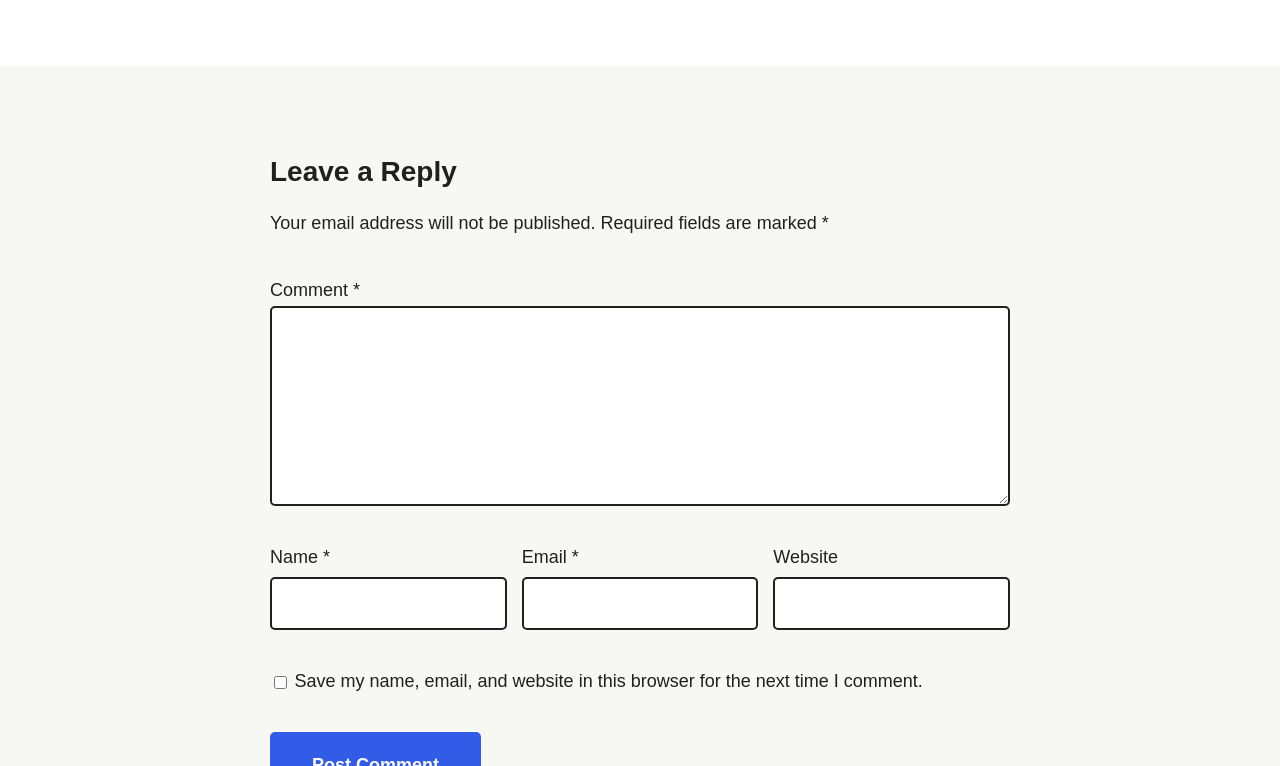Bounding box coordinates are given in the format (top-left x, top-left y, bottom-right x, bottom-right y). All values should be floating point numbers between 0 and 1. Provide the bounding box coordinate for the UI element described as: Cleaning Service SEO

None